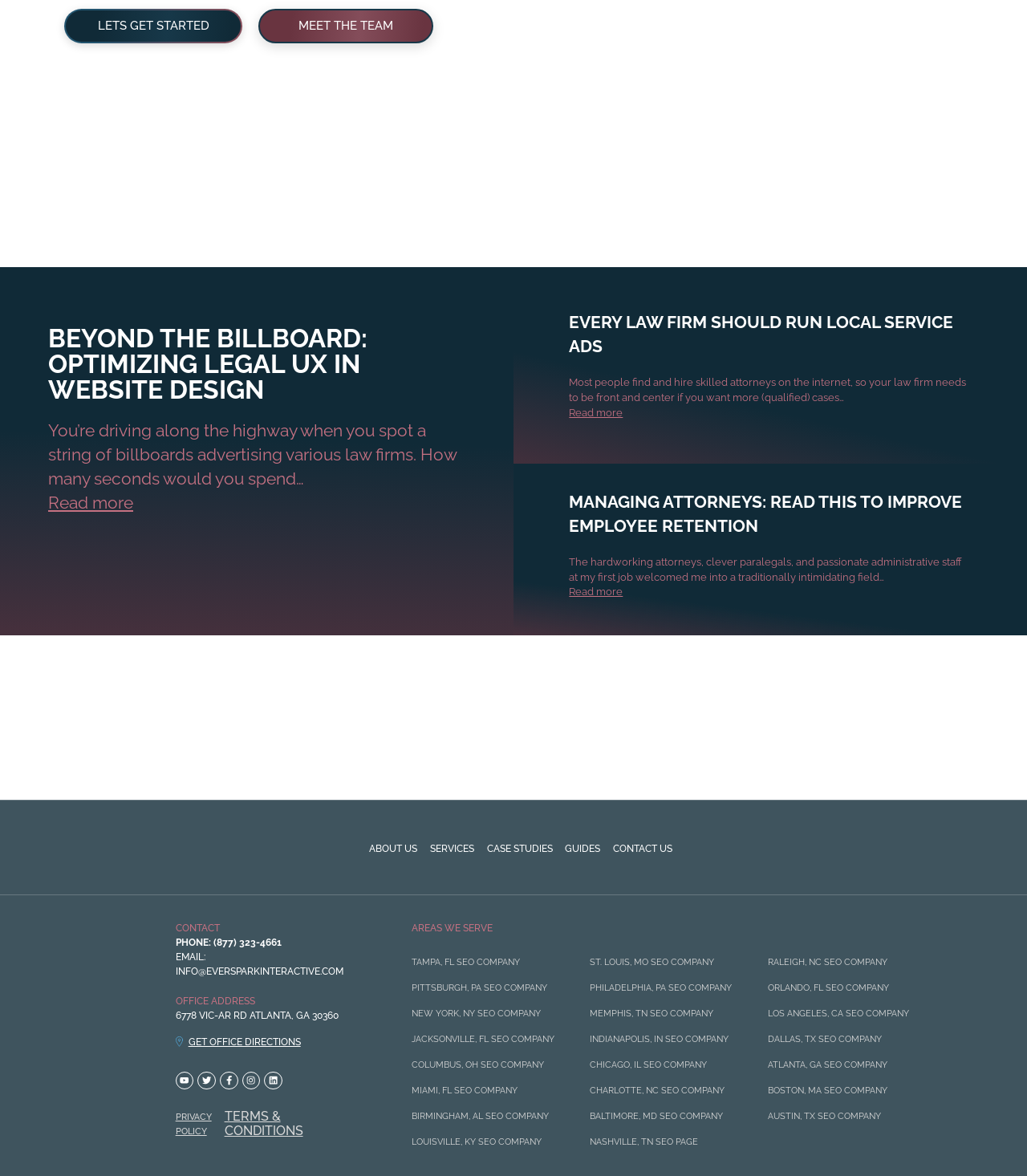Look at the image and answer the question in detail:
What is the address of the company's office?

I found the office address by looking at the contact information section at the bottom of the webpage, where it says 'OFFICE ADDRESS' followed by the address.